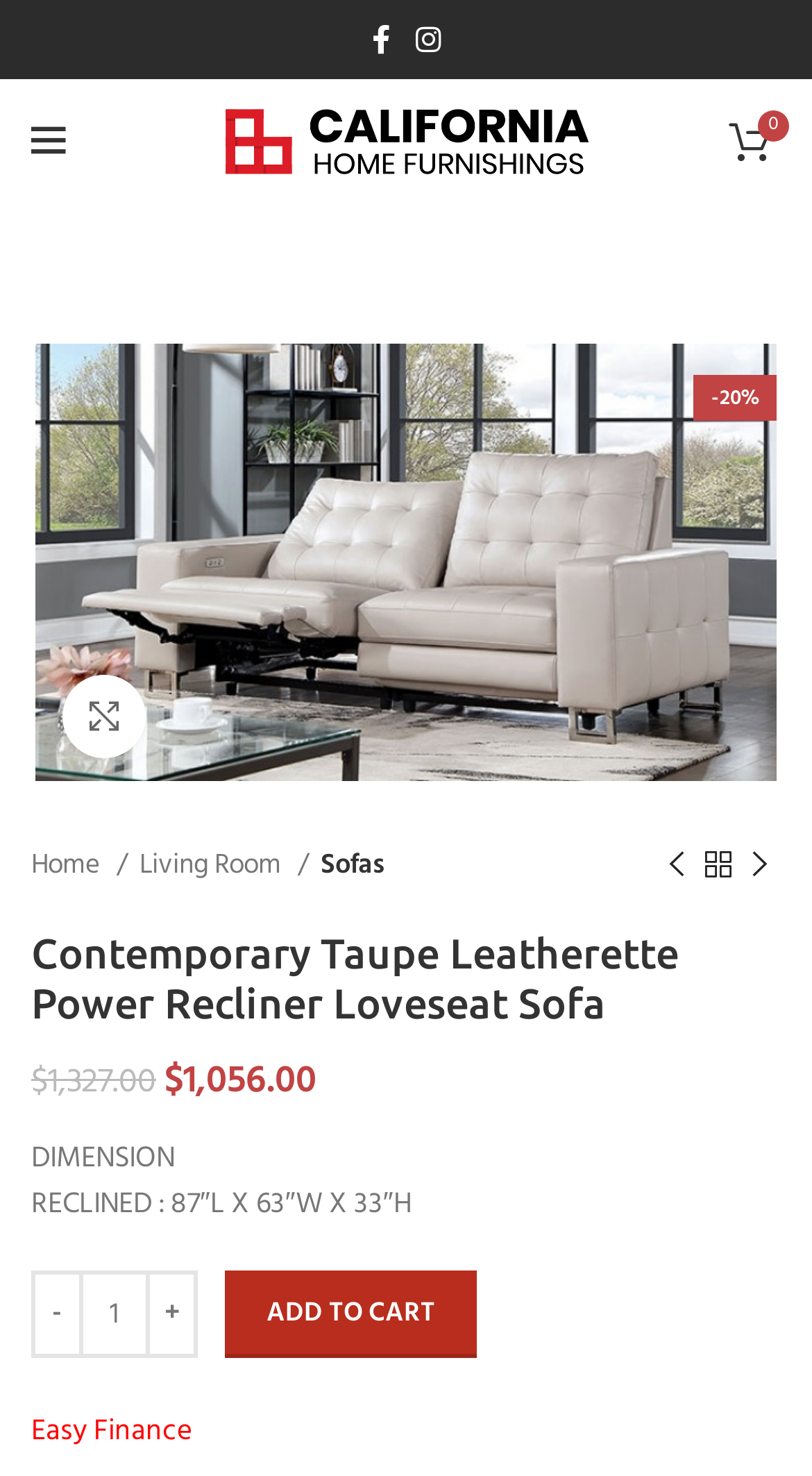Please pinpoint the bounding box coordinates for the region I should click to adhere to this instruction: "Enlarge the product image".

[0.077, 0.457, 0.179, 0.513]